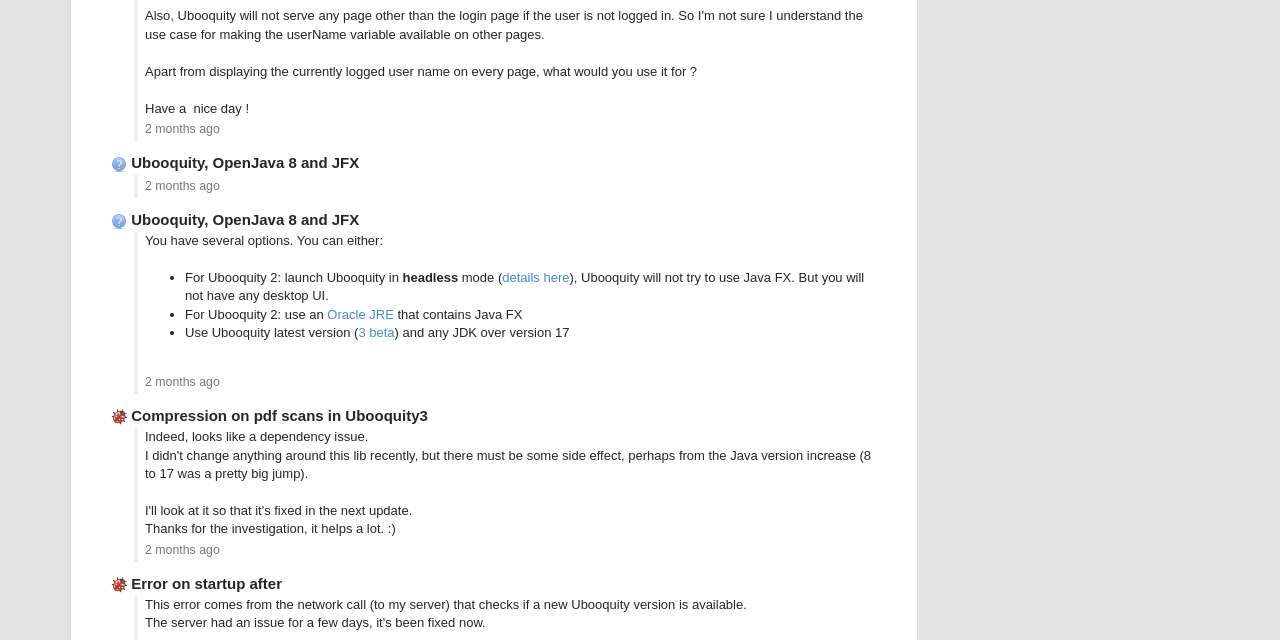Highlight the bounding box of the UI element that corresponds to this description: "Error on startup after".

[0.102, 0.898, 0.22, 0.925]